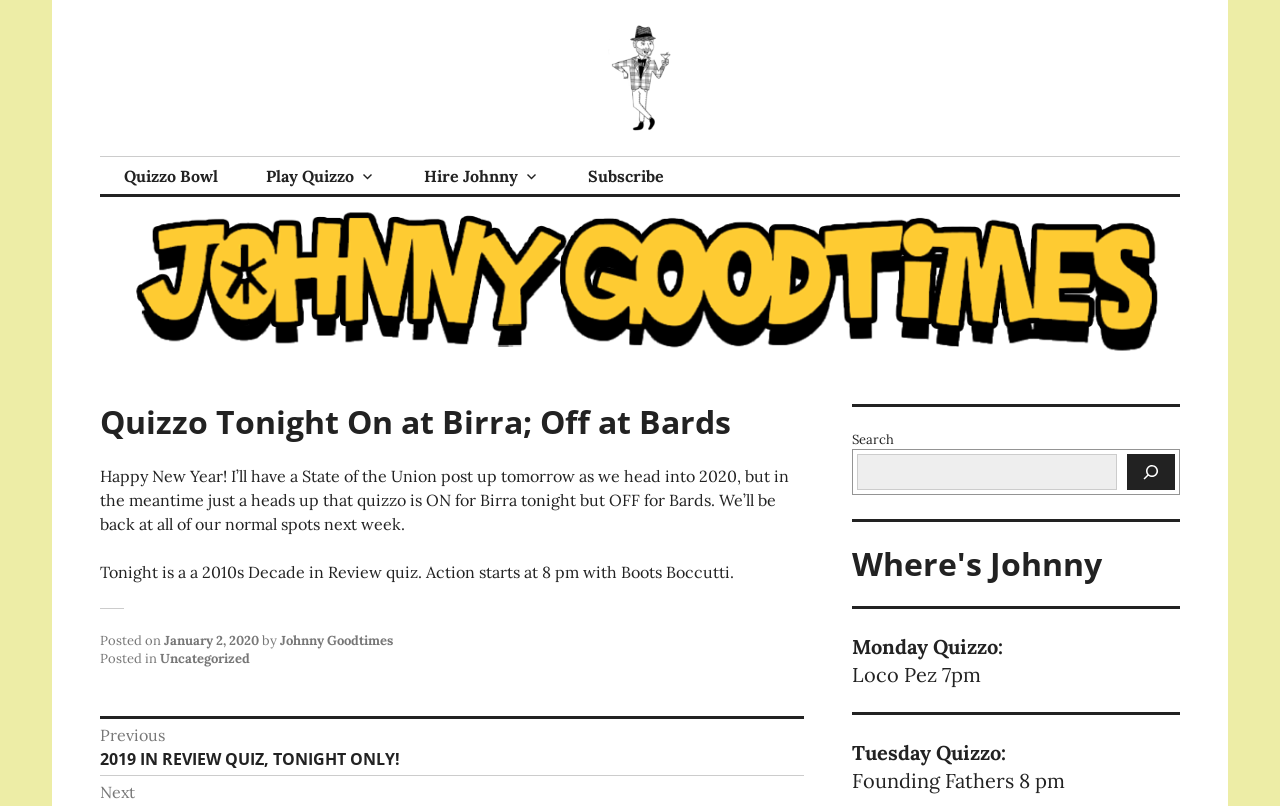Please provide a comprehensive answer to the question based on the screenshot: What is the name of the host?

I found the answer by looking at the link with the text 'Johnny Goodtimes' which appears multiple times on the webpage, indicating that it is the name of the host.